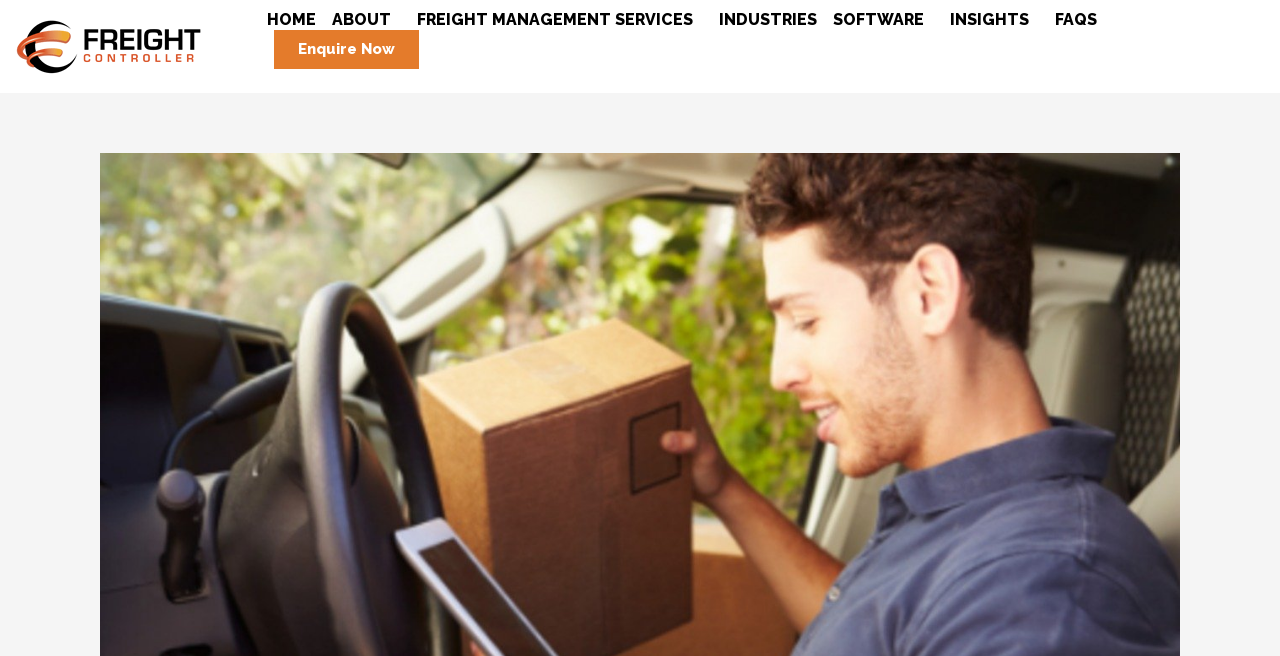Locate the bounding box coordinates of the segment that needs to be clicked to meet this instruction: "visit insights page".

[0.736, 0.015, 0.818, 0.046]